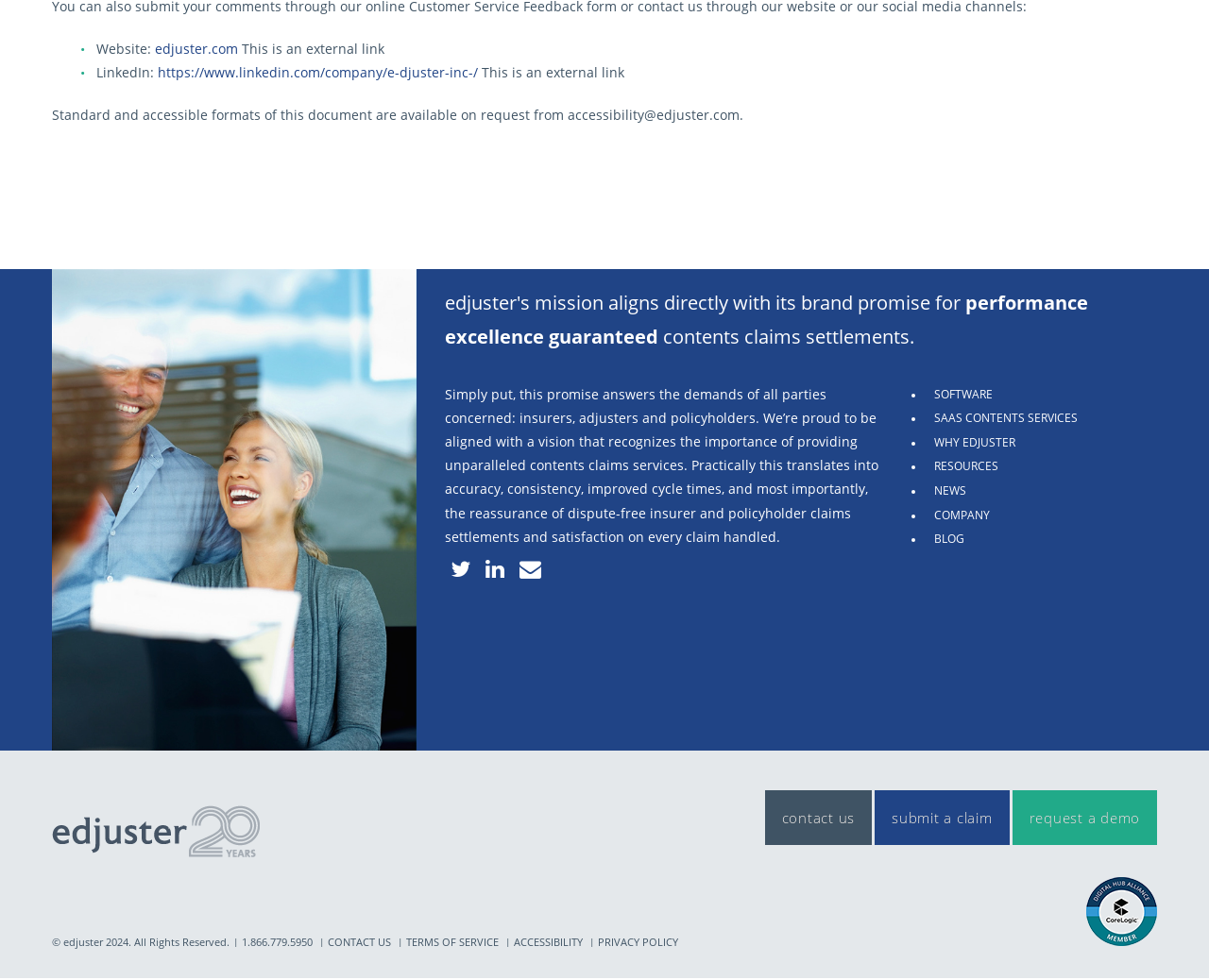Identify the bounding box coordinates for the element that needs to be clicked to fulfill this instruction: "submit a claim". Provide the coordinates in the format of four float numbers between 0 and 1: [left, top, right, bottom].

[0.723, 0.806, 0.835, 0.862]